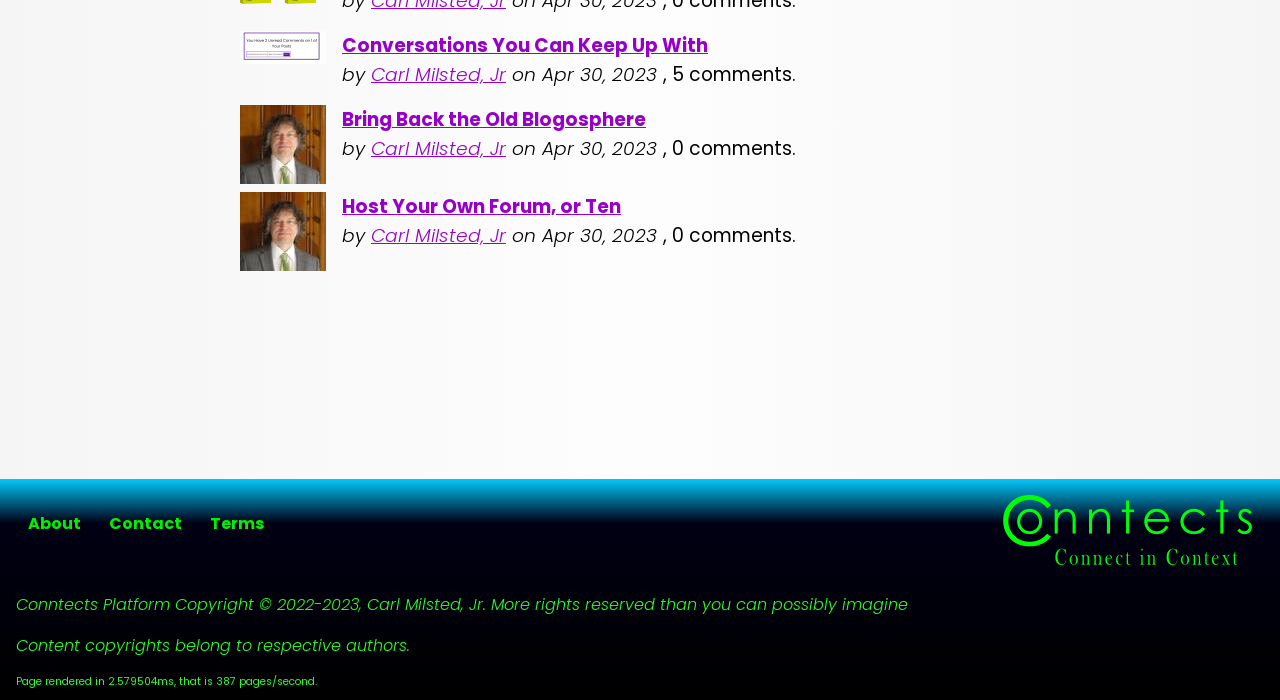Provide the bounding box coordinates of the UI element that matches the description: "Terms".

[0.164, 0.731, 0.206, 0.764]